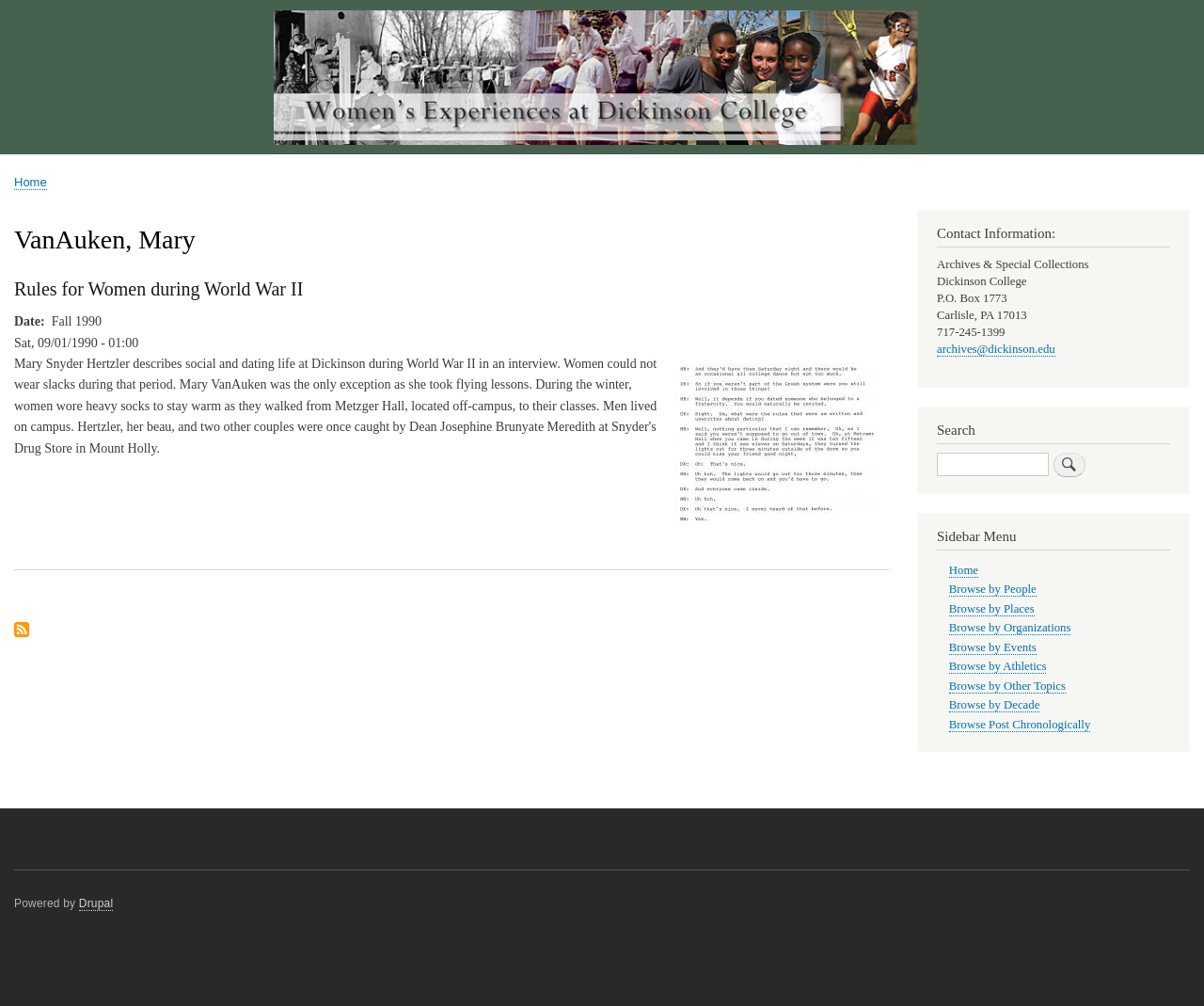Determine the bounding box coordinates of the region I should click to achieve the following instruction: "go to the next page". Ensure the bounding box coordinates are four float numbers between 0 and 1, i.e., [left, top, right, bottom].

None